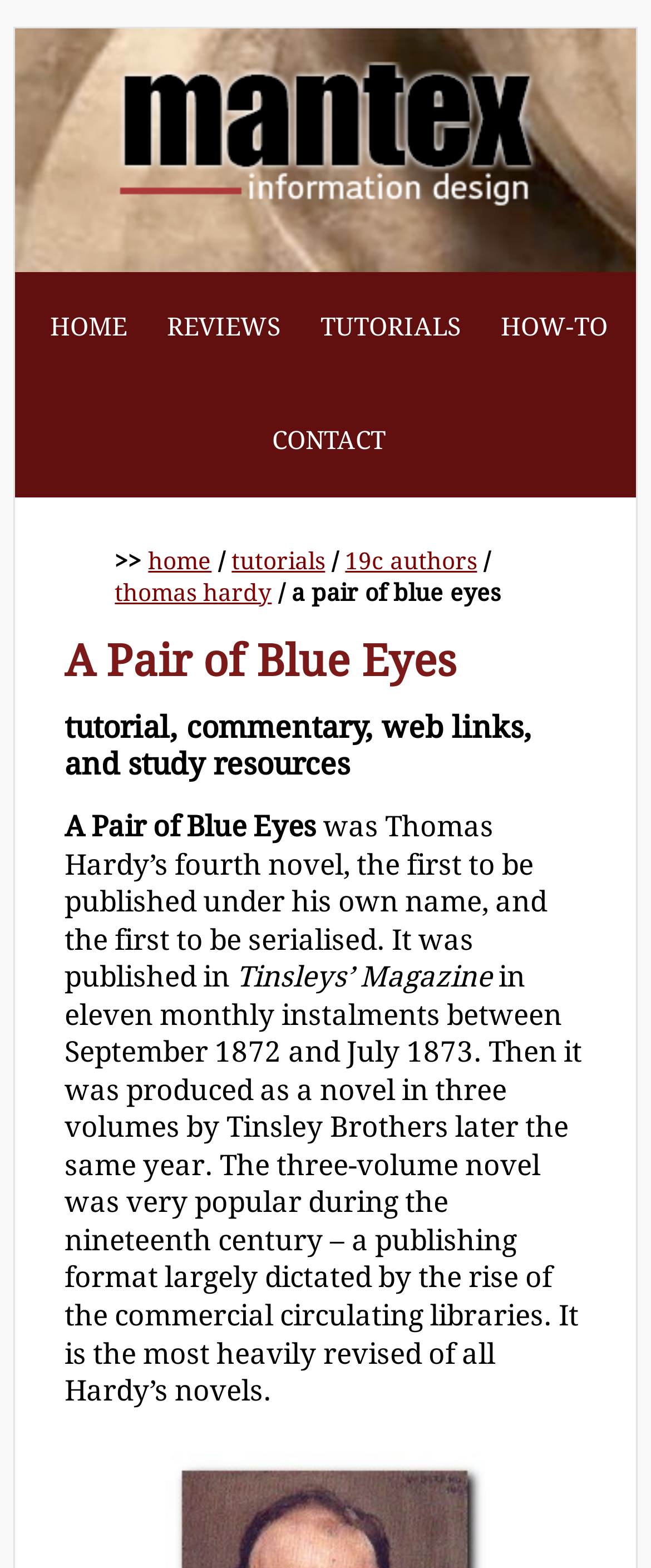Provide the bounding box coordinates of the HTML element described by the text: "HOW-TO". The coordinates should be in the format [left, top, right, bottom] with values between 0 and 1.

[0.738, 0.174, 0.964, 0.245]